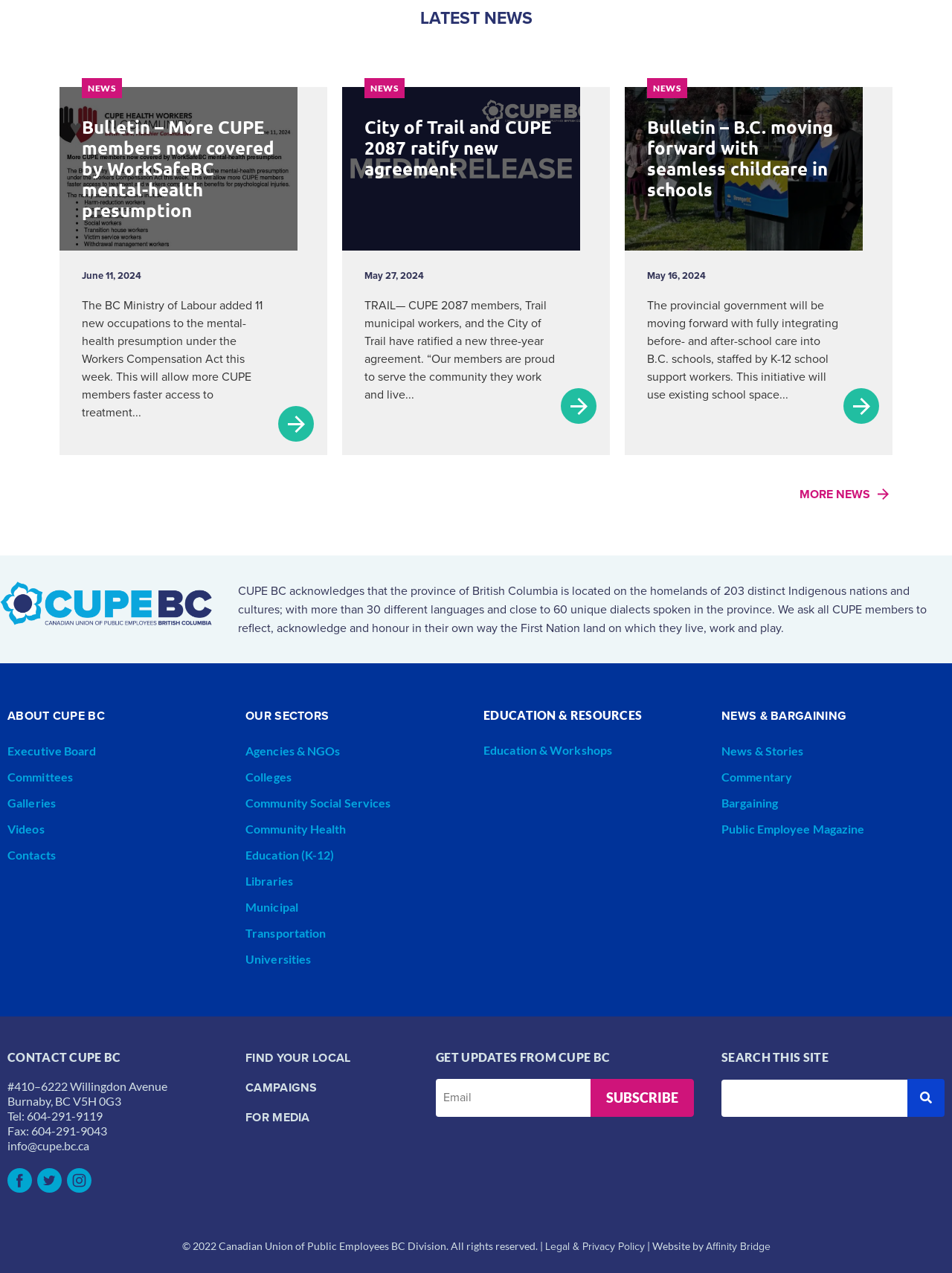Identify the bounding box coordinates of the section that should be clicked to achieve the task described: "Click on the 'NEWS' link".

[0.086, 0.062, 0.128, 0.077]